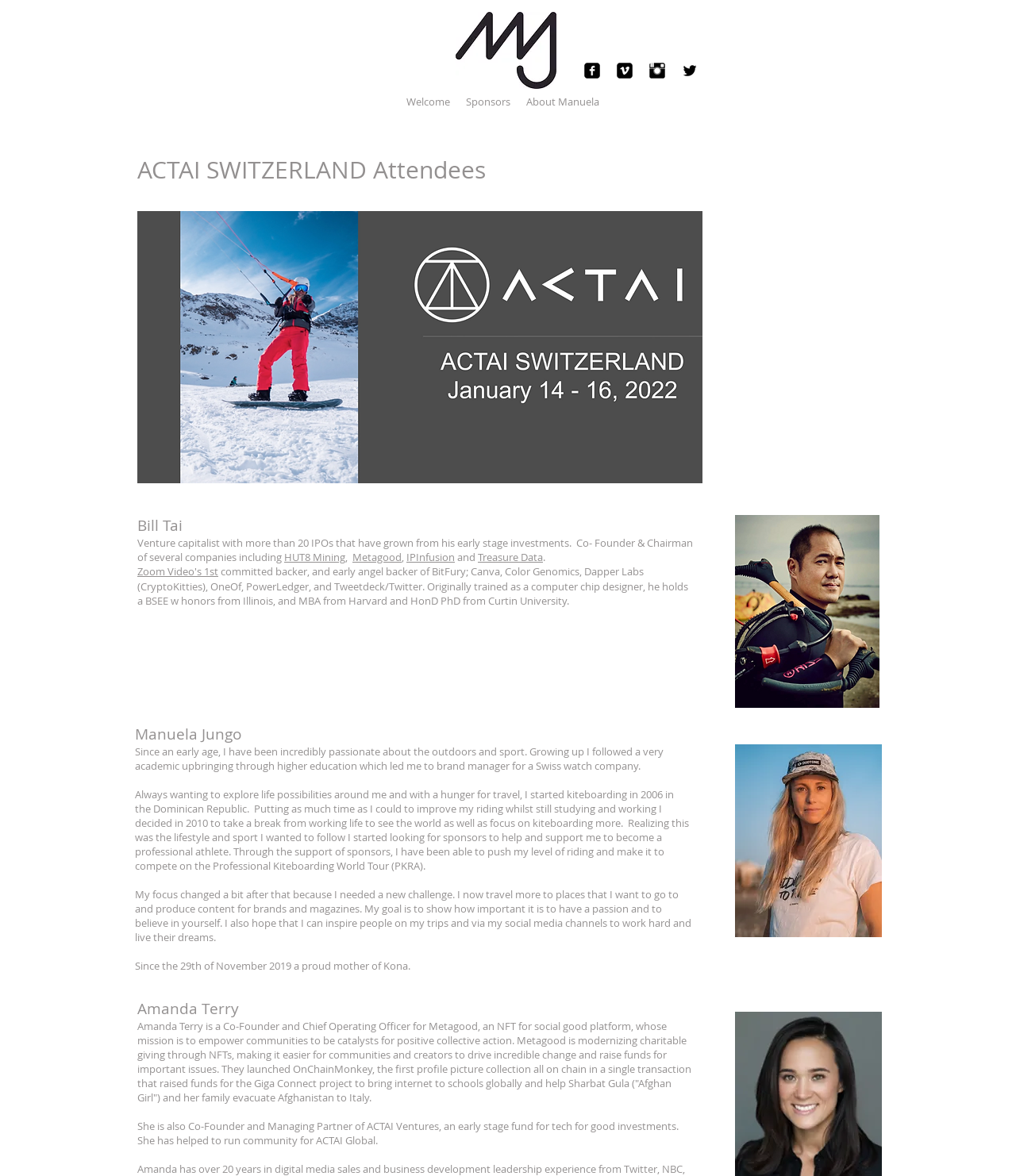Please identify the bounding box coordinates of the clickable element to fulfill the following instruction: "Check Manuela Jungo's profile". The coordinates should be four float numbers between 0 and 1, i.e., [left, top, right, bottom].

[0.133, 0.615, 0.68, 0.633]